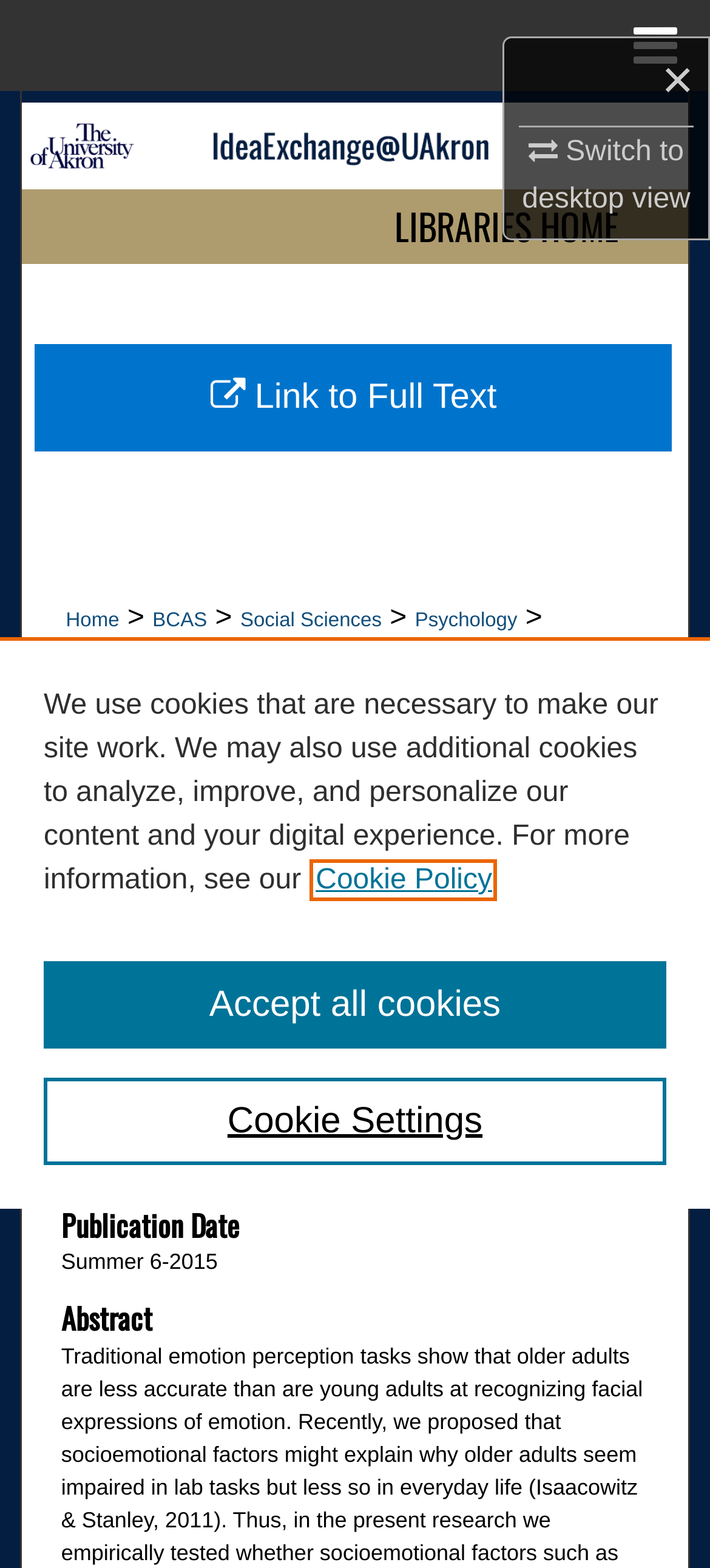Can you pinpoint the bounding box coordinates for the clickable element required for this instruction: "Explore Cyber Law"? The coordinates should be four float numbers between 0 and 1, i.e., [left, top, right, bottom].

None